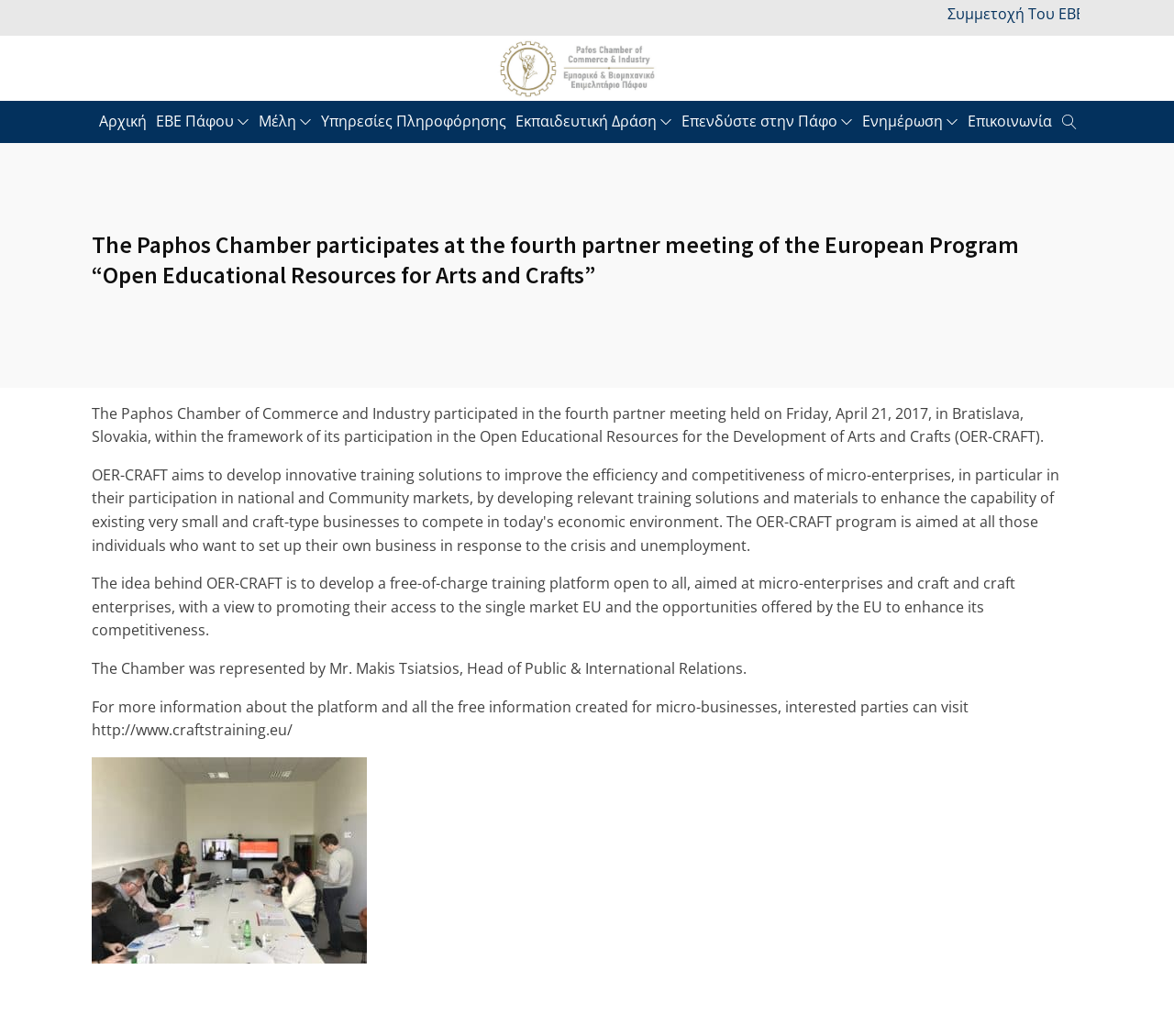Determine the bounding box coordinates for the area you should click to complete the following instruction: "Visit the 'Επενδύστε στην Πάφο' page".

[0.577, 0.098, 0.73, 0.138]